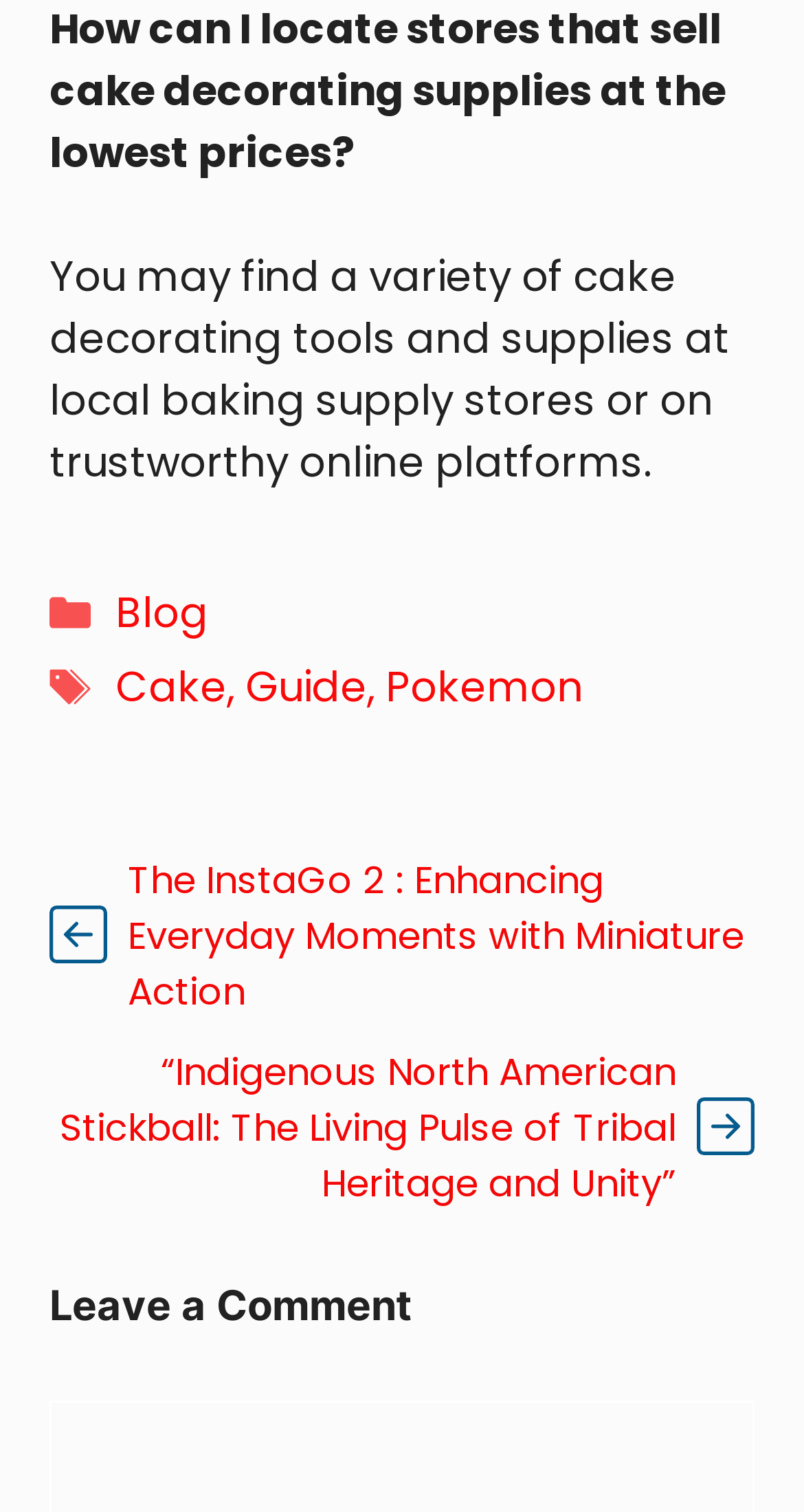Identify the bounding box coordinates of the clickable region necessary to fulfill the following instruction: "View LA CHIMERA event details". The bounding box coordinates should be four float numbers between 0 and 1, i.e., [left, top, right, bottom].

None